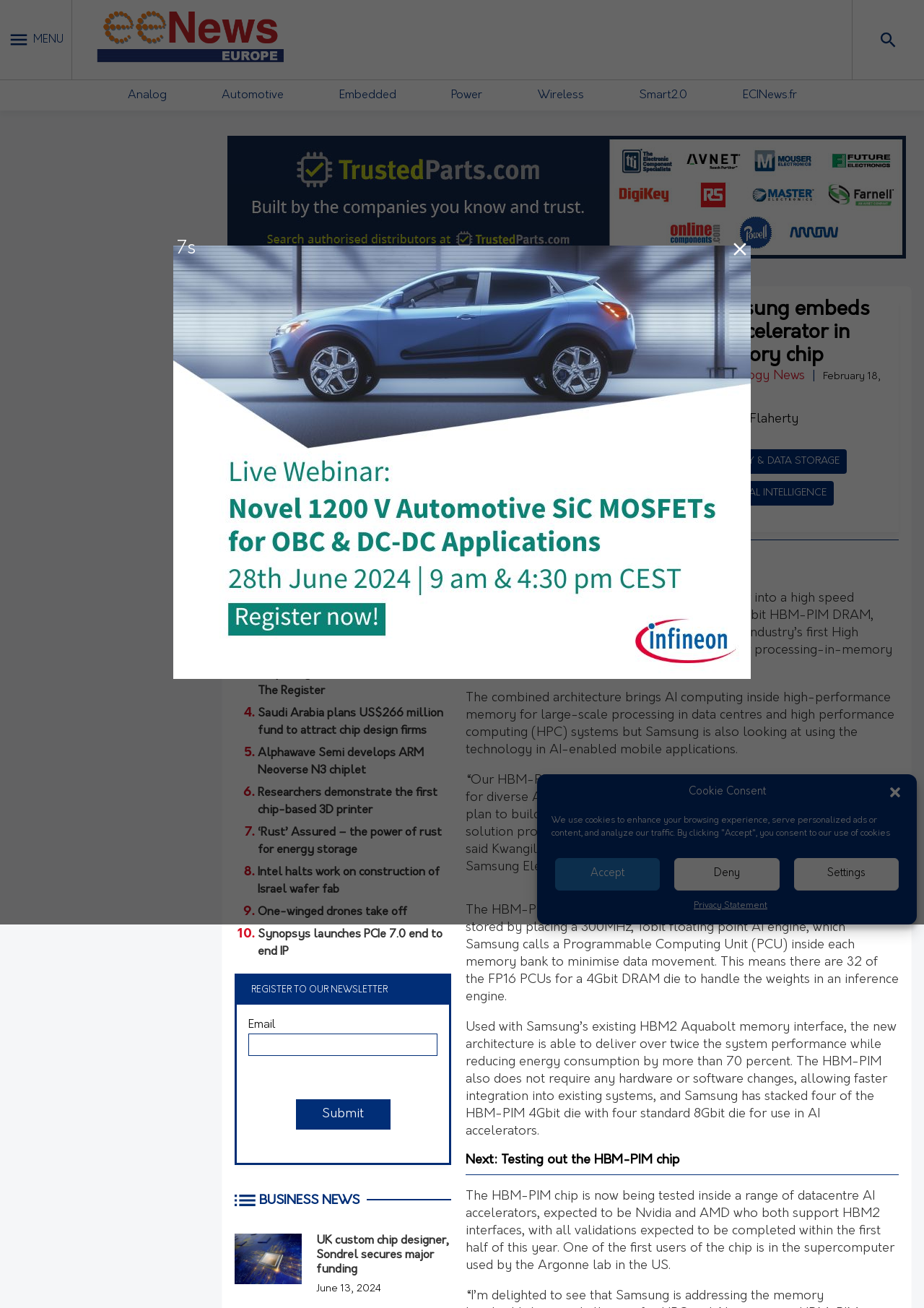Extract the main headline from the webpage and generate its text.

Samsung embeds AI accelerator in memory chip